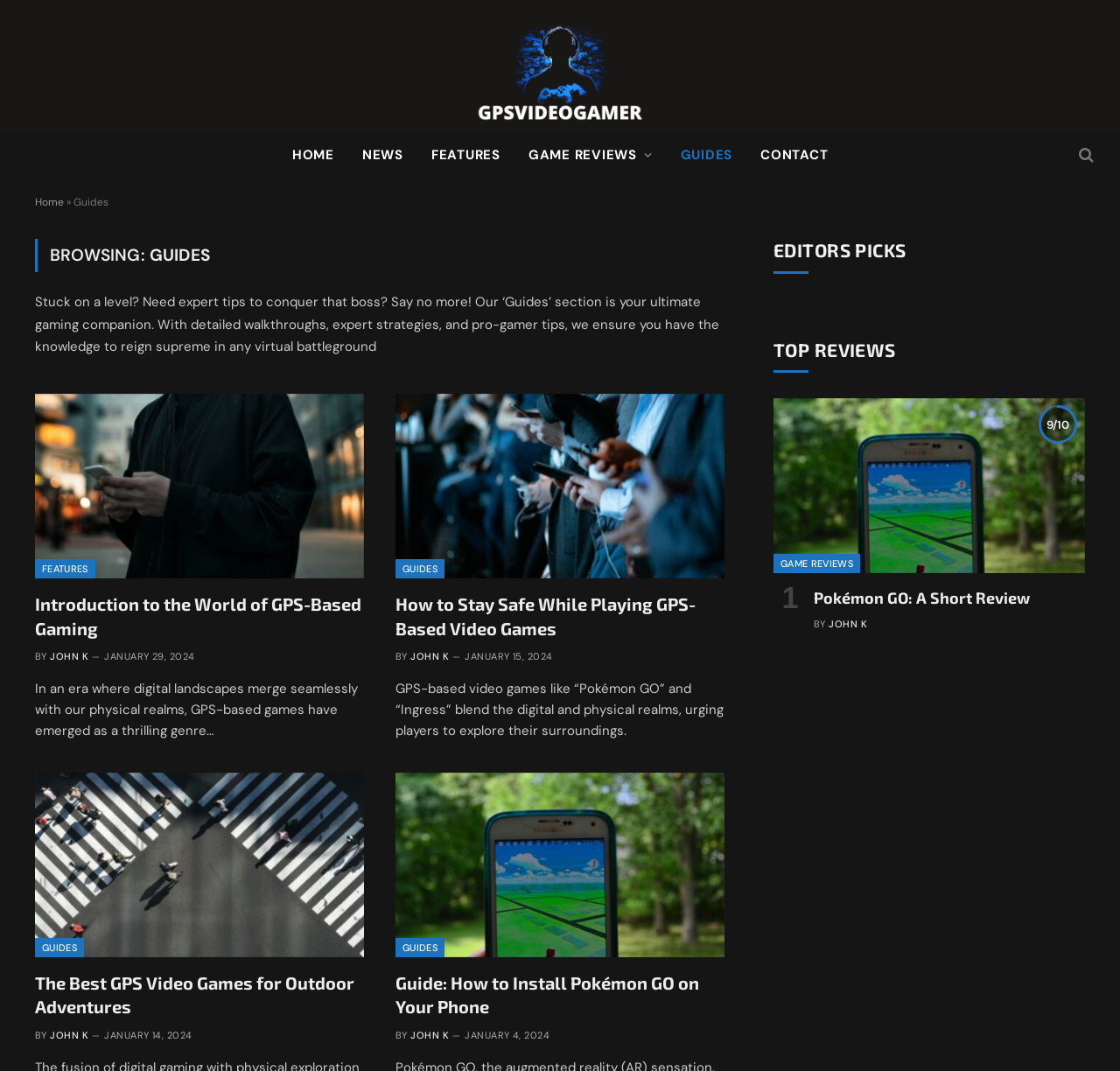Who is the author of the articles on this webpage?
Based on the image, please offer an in-depth response to the question.

The webpage contains multiple articles with the author's name 'John K' mentioned at the bottom of each article, indicating that John K is the author of the articles on this webpage.